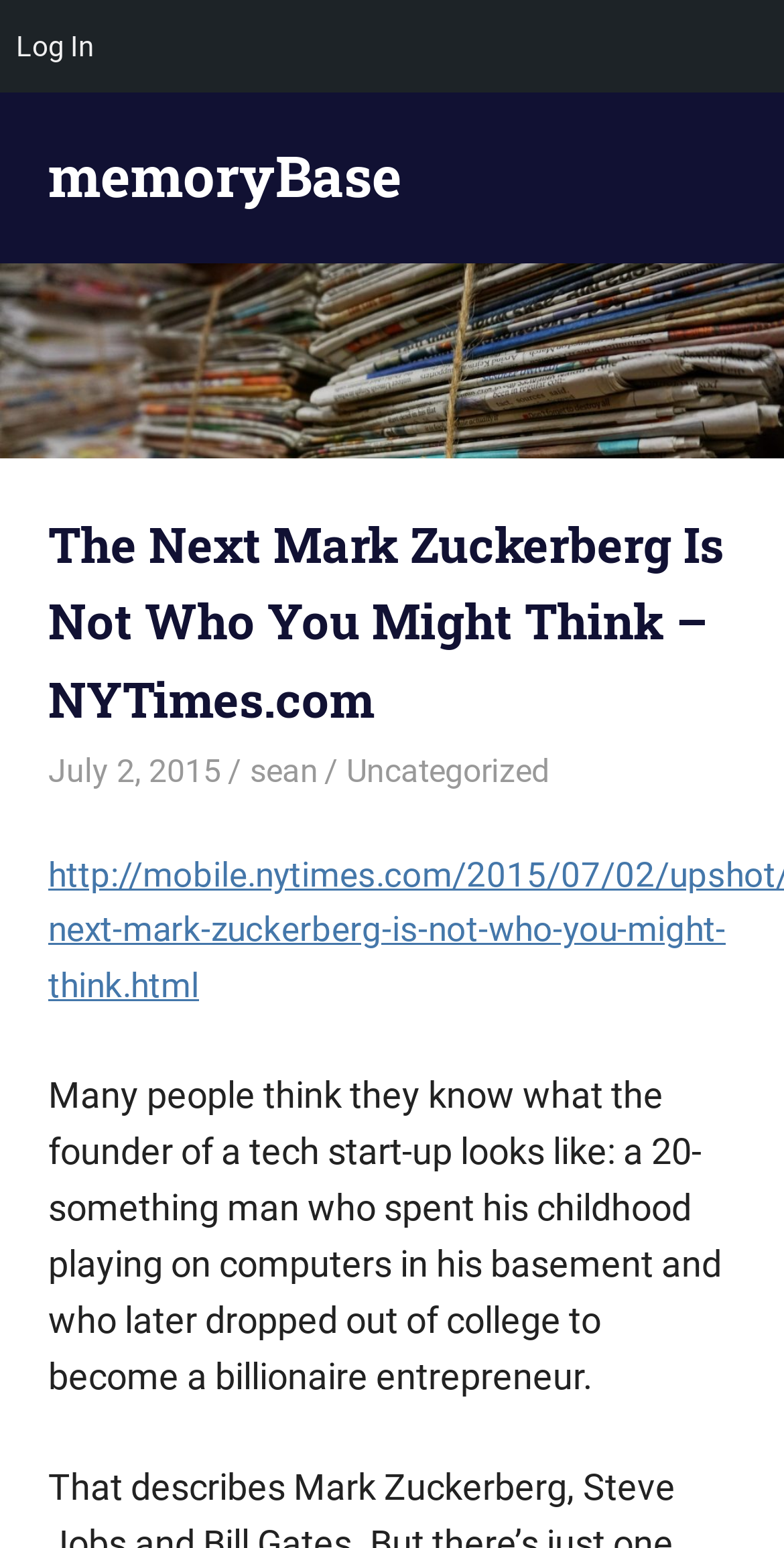Please give a short response to the question using one word or a phrase:
Who is the author of the article?

sean